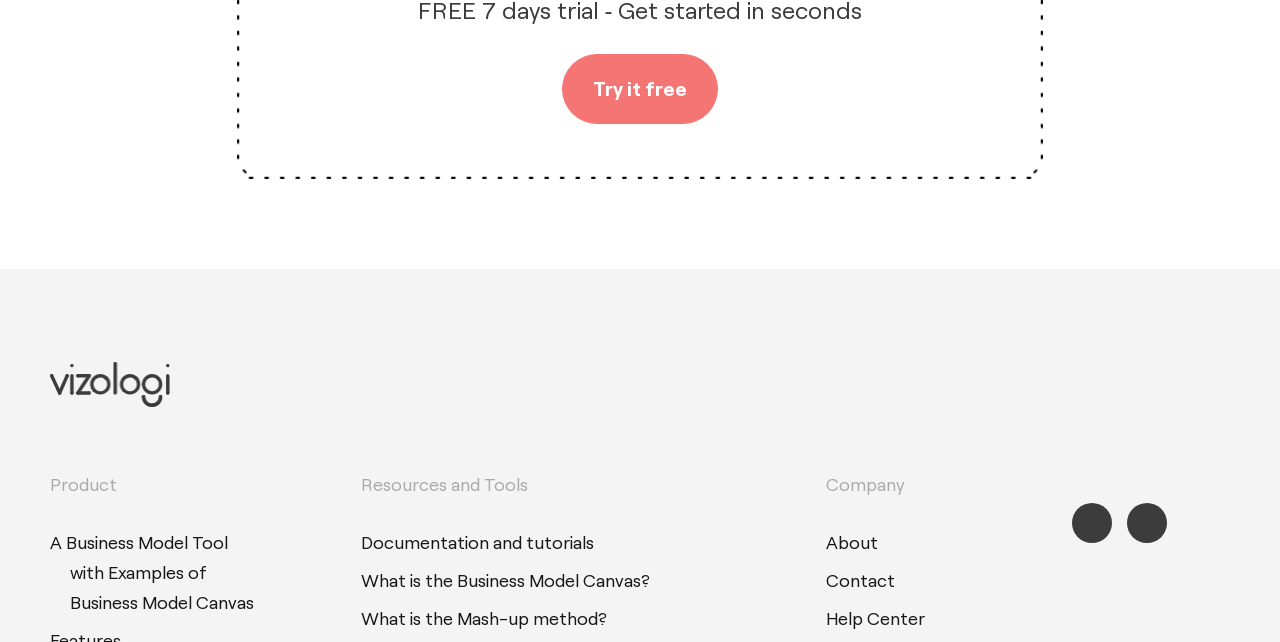What is the name of the company?
Carefully examine the image and provide a detailed answer to the question.

The company name can be found in the image element with the OCR text 'Vizologi' located at the top left of the webpage.